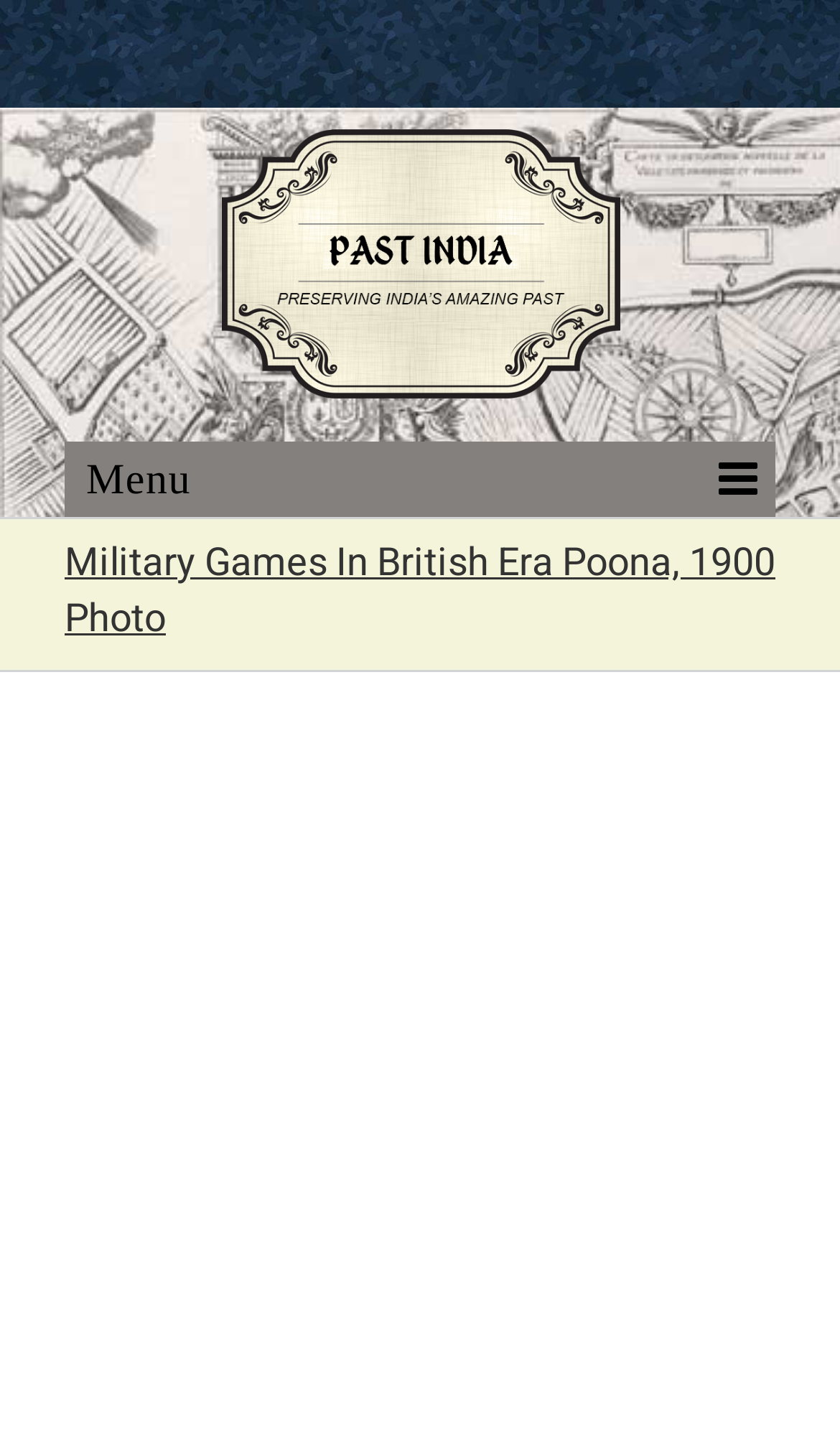Using the provided element description: "alt="Past-India Logo"", identify the bounding box coordinates. The coordinates should be four floats between 0 and 1 in the order [left, top, right, bottom].

[0.263, 0.089, 0.737, 0.275]